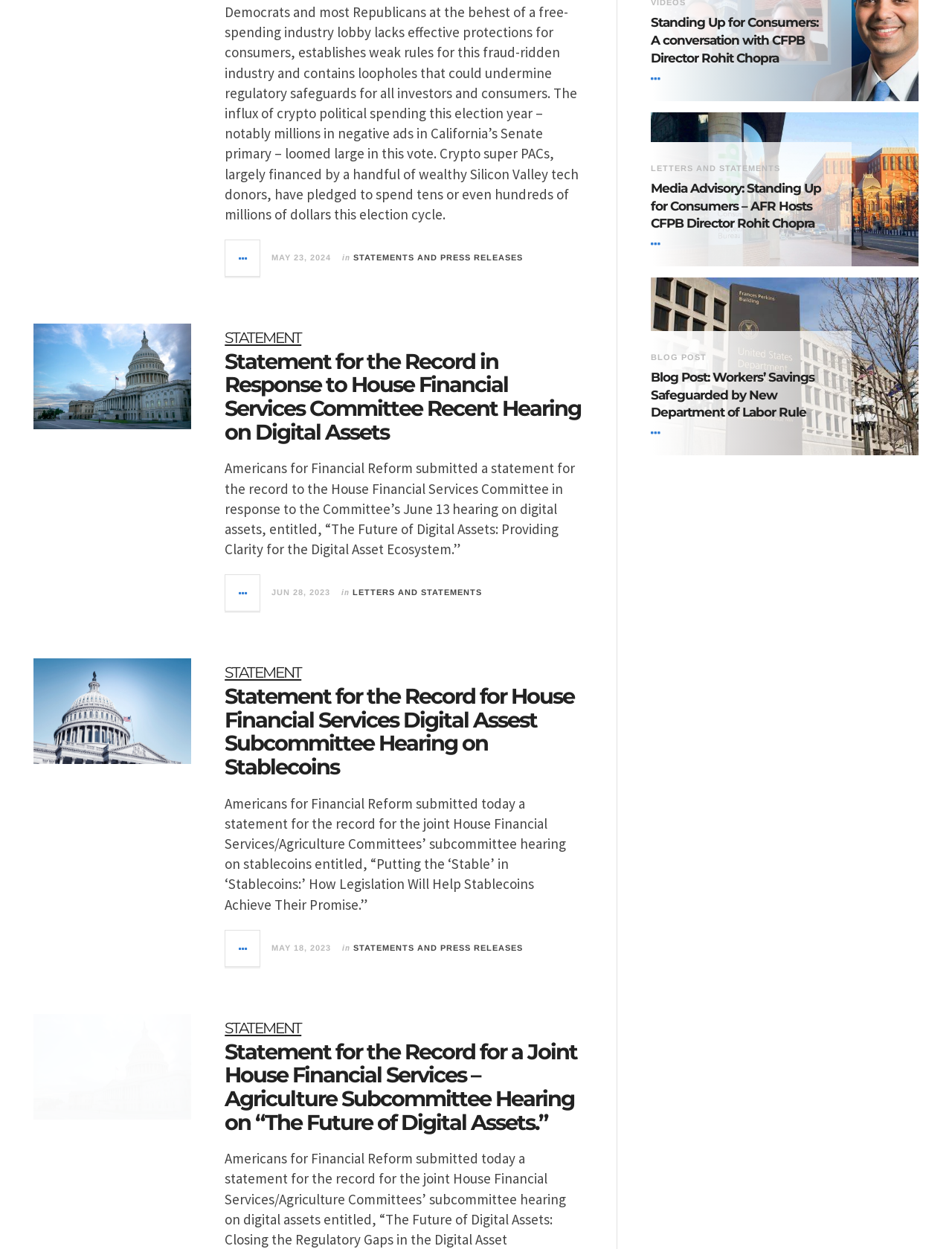Based on the element description, predict the bounding box coordinates (top-left x, top-left y, bottom-right x, bottom-right y) for the UI element in the screenshot: Blog Post

[0.684, 0.294, 0.743, 0.301]